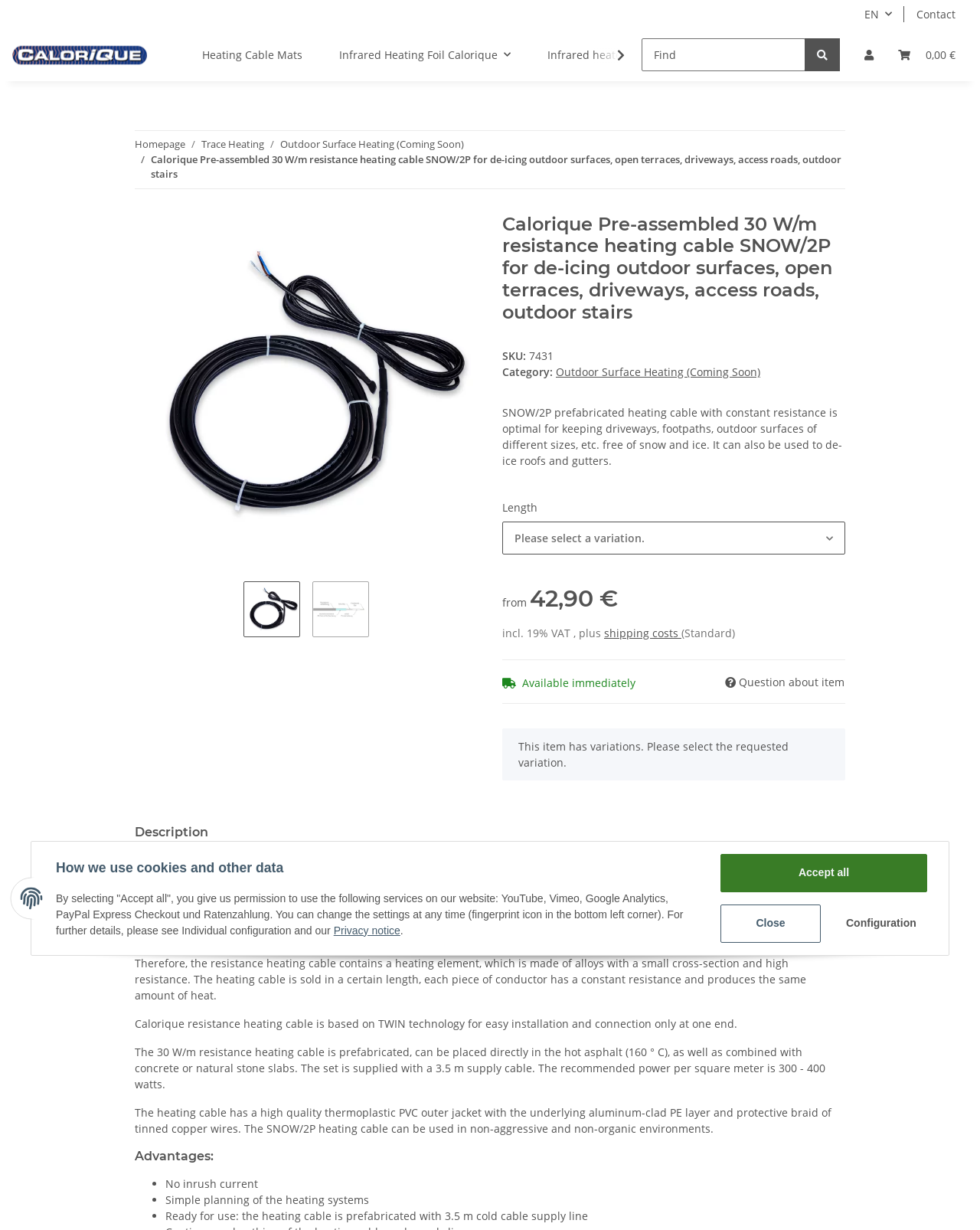Provide your answer in one word or a succinct phrase for the question: 
What is the length of the product?

Please select a variation.